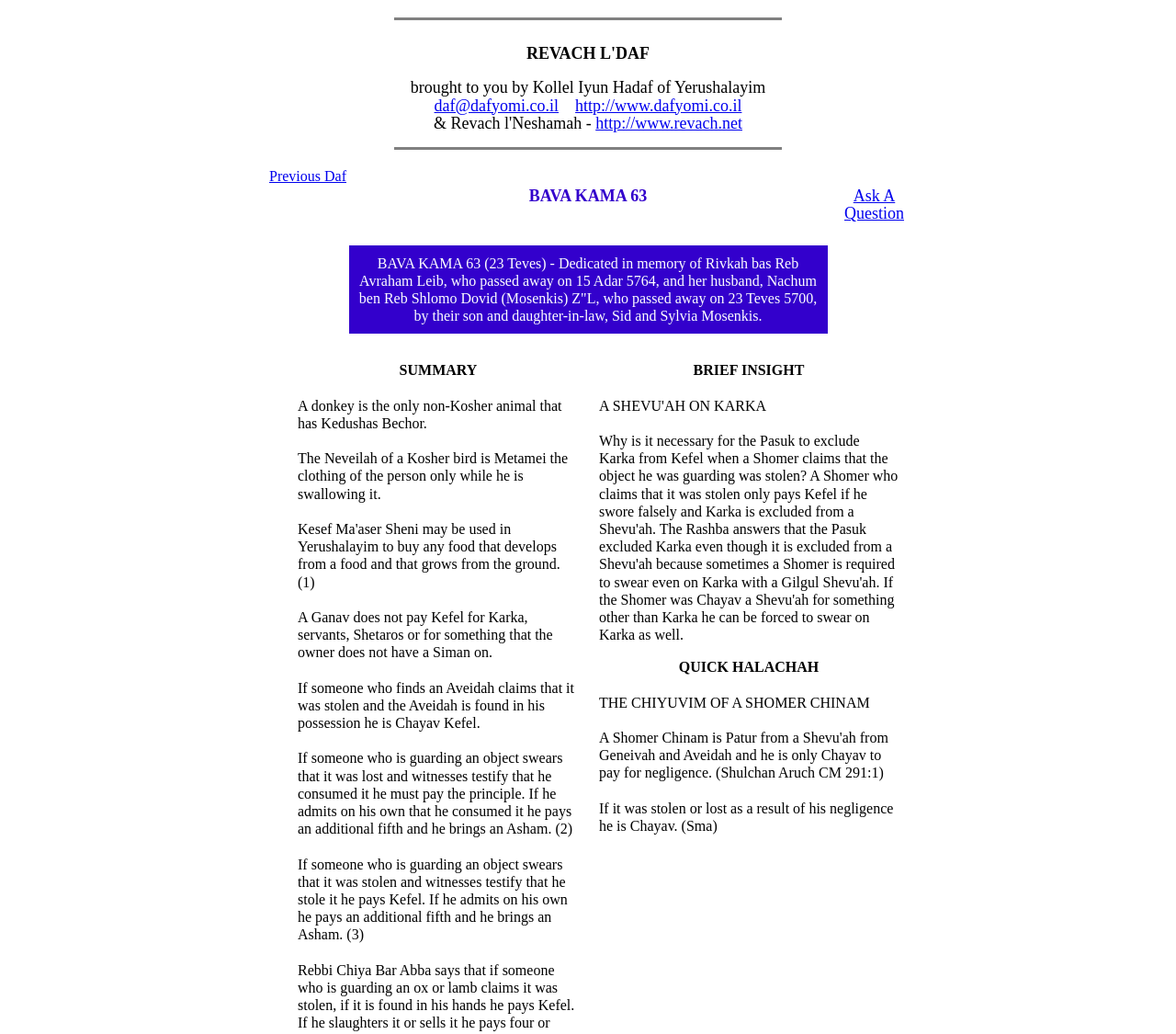Reply to the question with a brief word or phrase: How many StaticText elements are present in the webpage?

14